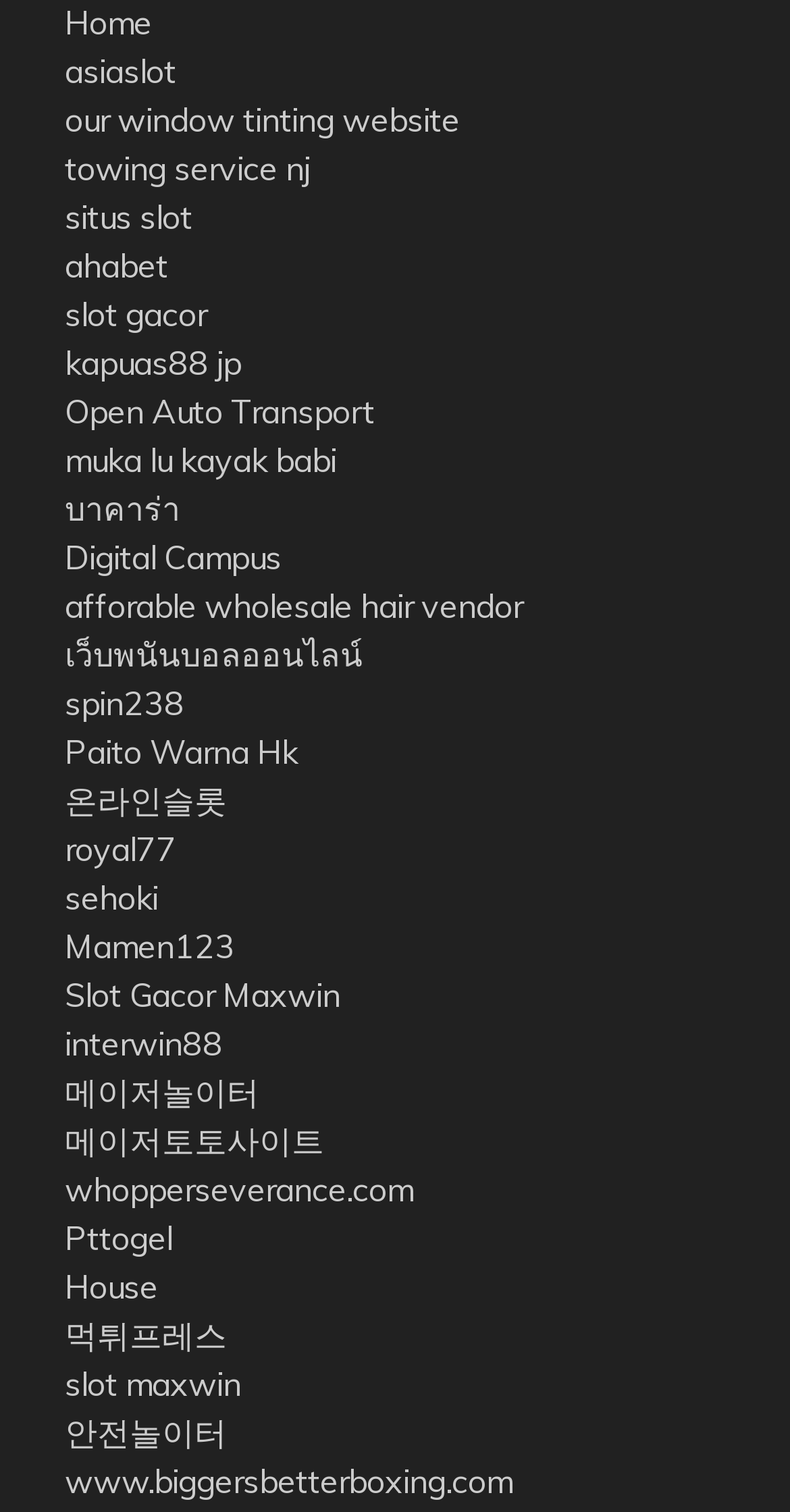Using a single word or phrase, answer the following question: 
What is the last link on the webpage?

www.biggersbetterboxing.com